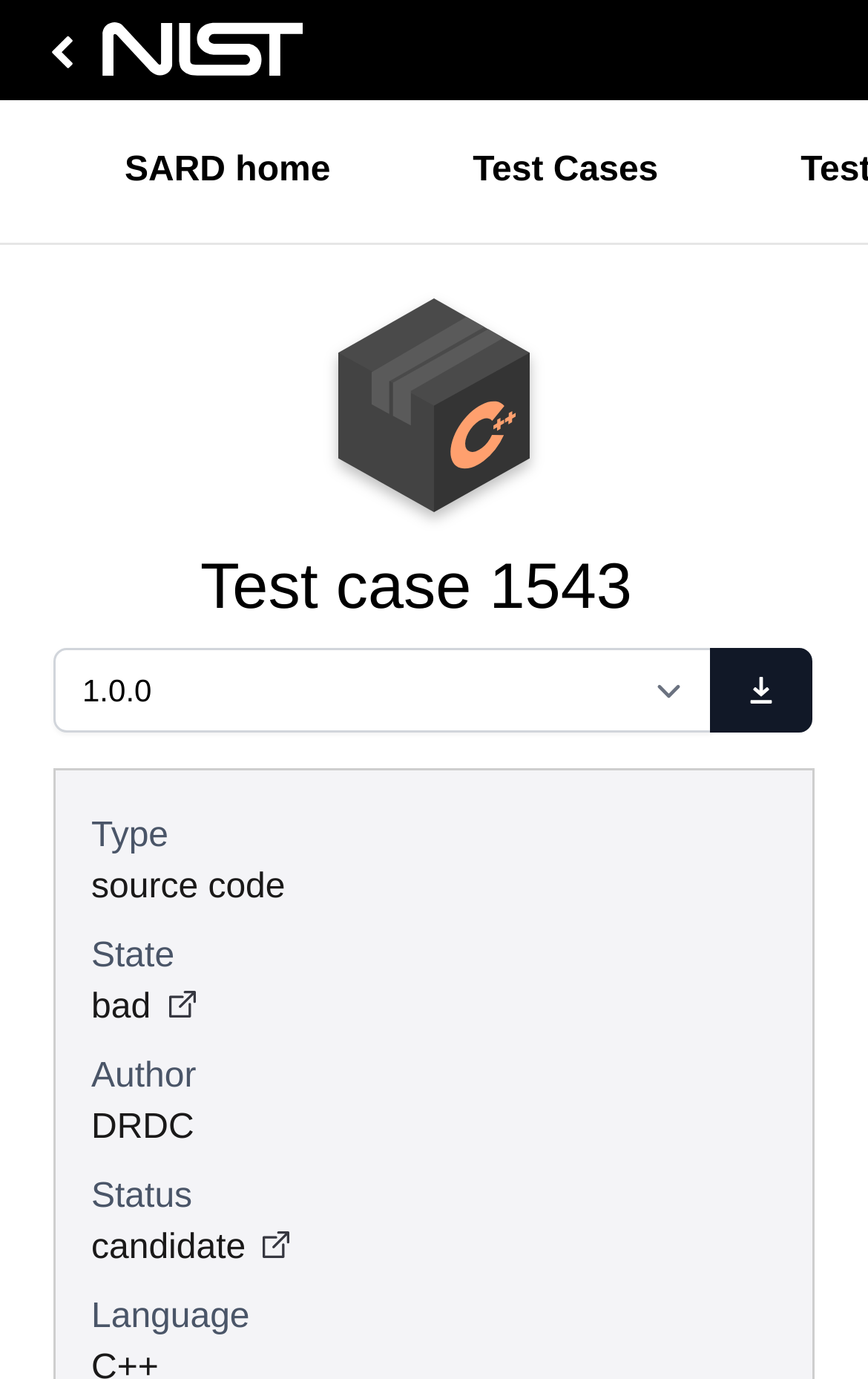What is the name of the institute at the top left?
Using the image, answer in one word or phrase.

National Institute of Standards and Technology